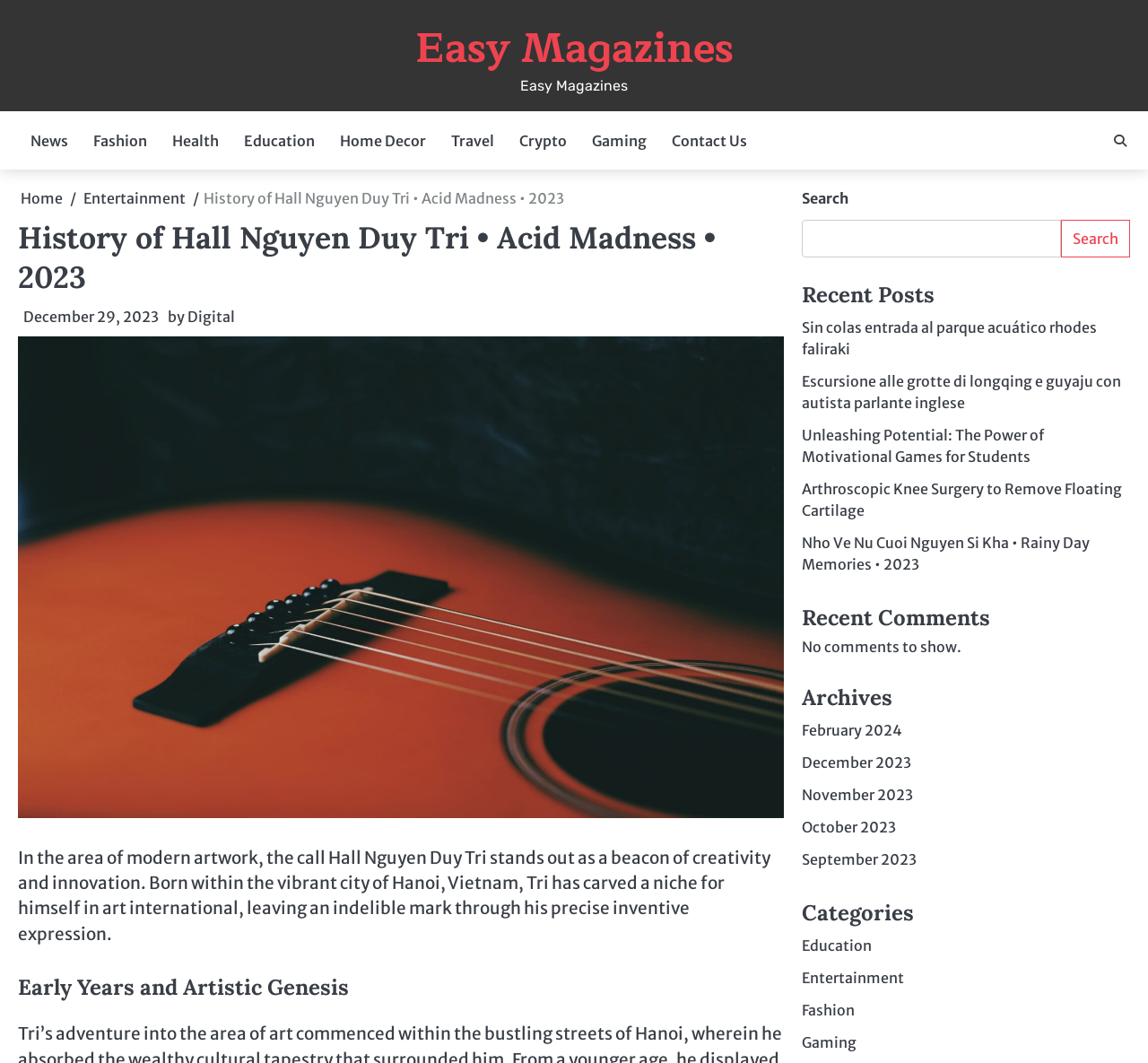What is the purpose of the search box on this webpage?
Look at the image and provide a detailed response to the question.

The search box is located on the right side of the webpage, and it has a placeholder text 'Search' and a button with the same label, suggesting that its purpose is to allow users to search the website.